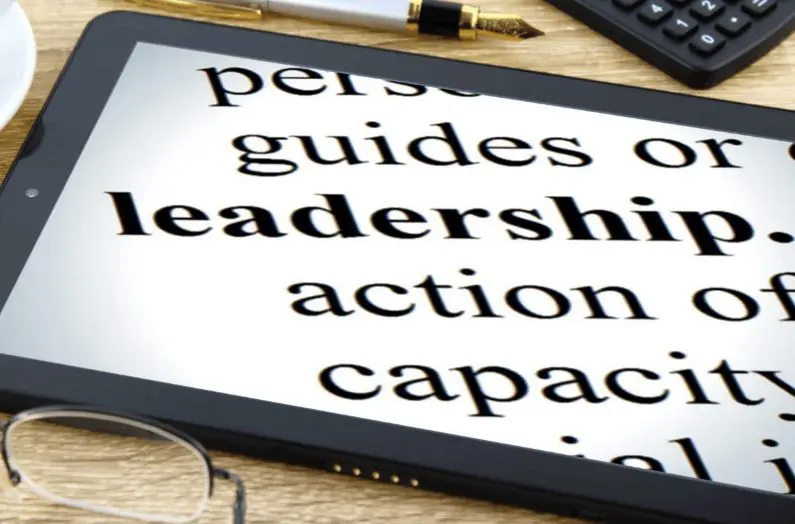Craft a thorough explanation of what is depicted in the image.

The image depicts a close-up view of a tablet screen displaying text that emphasizes the term "leadership." The words are arranged prominently, suggesting an exploration of the concept of leadership, perhaps from a personal or educational perspective. Surrounding the tablet, we can see a well-organized workspace featuring a pair of reading glasses, a fountain pen, and a calculator, all resting on a light wooden surface. Additionally, there's a white coffee mug partially visible in the background, hinting at a productive environment. This composition highlights the importance of leadership insights and the tools one might use to reflect on or share thoughts about this essential topic.